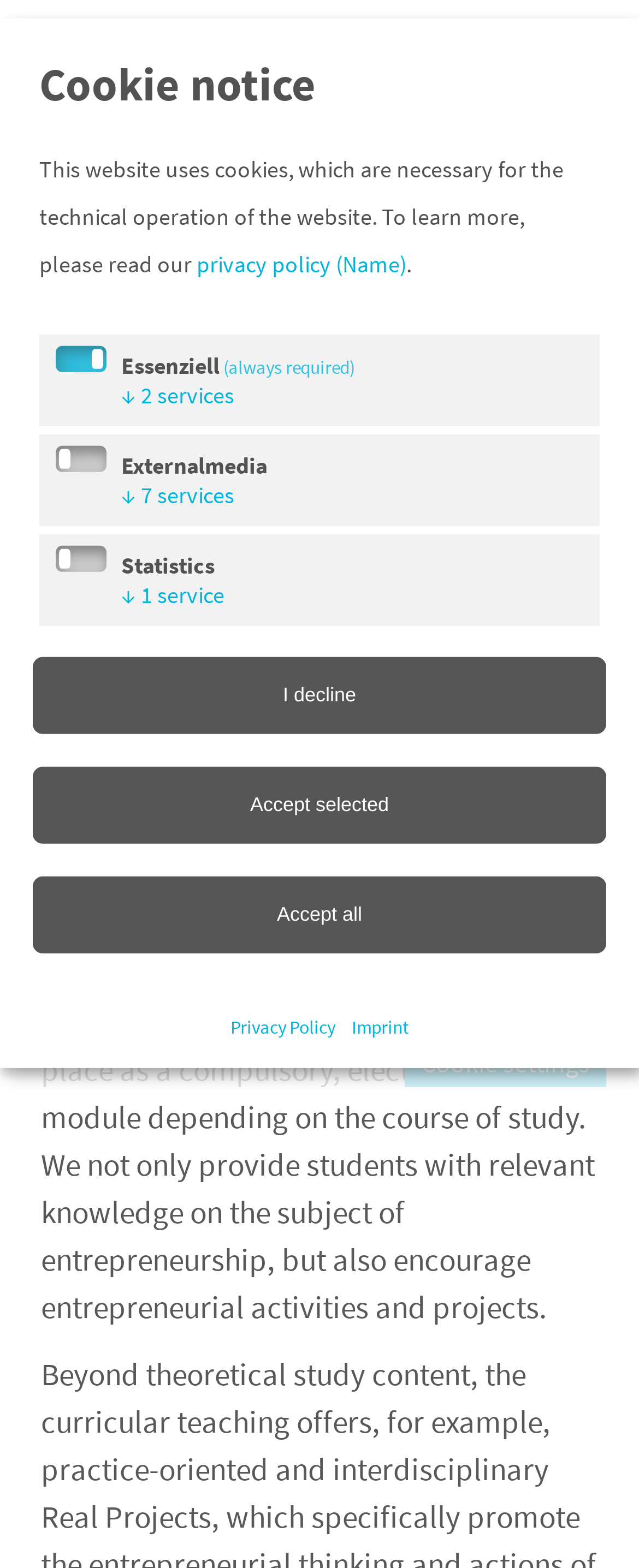What is the purpose of the cookies used by the website?
Please provide a comprehensive answer based on the information in the image.

I found the answer by looking at the StaticText element 'This website uses cookies, which are necessary for the technical operation of the website.' which explains the purpose of the cookies used by the website.